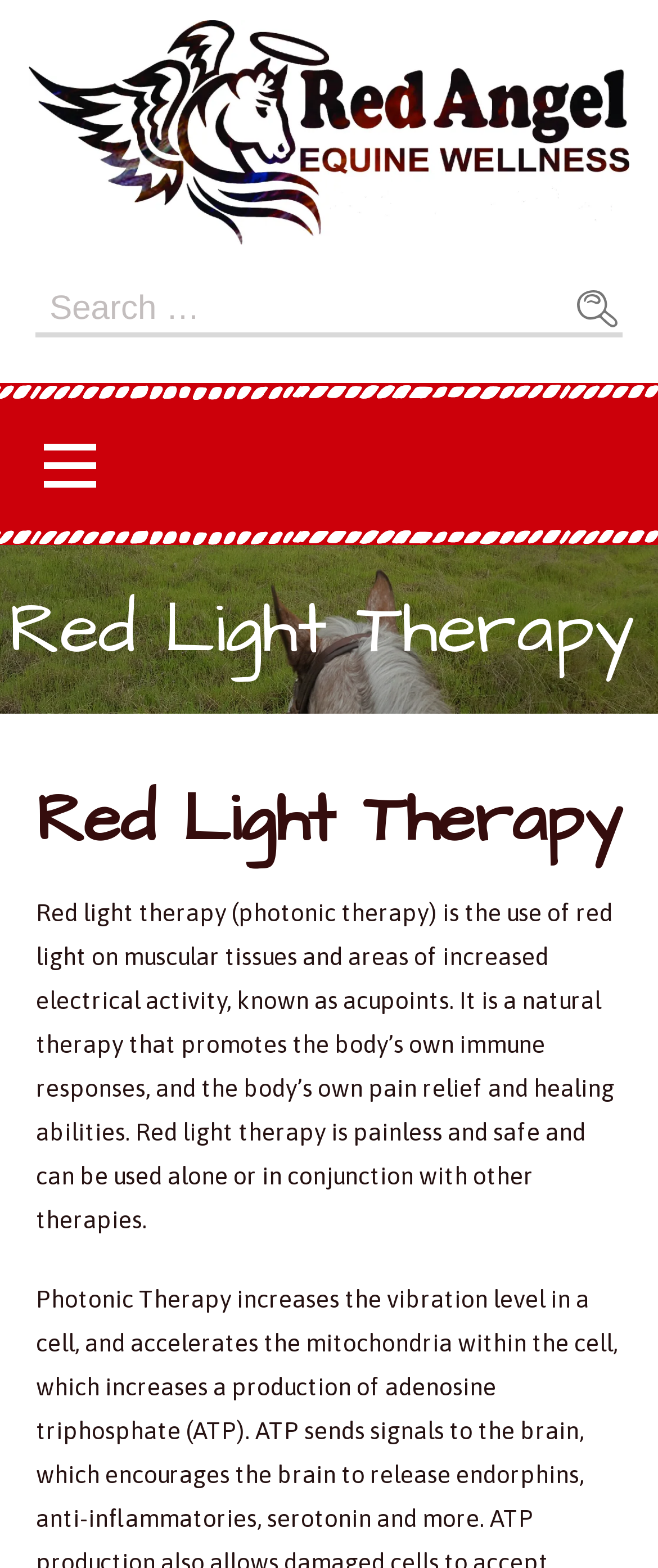What is the purpose of red light therapy?
Based on the image, answer the question with a single word or brief phrase.

Promotes body's immune responses